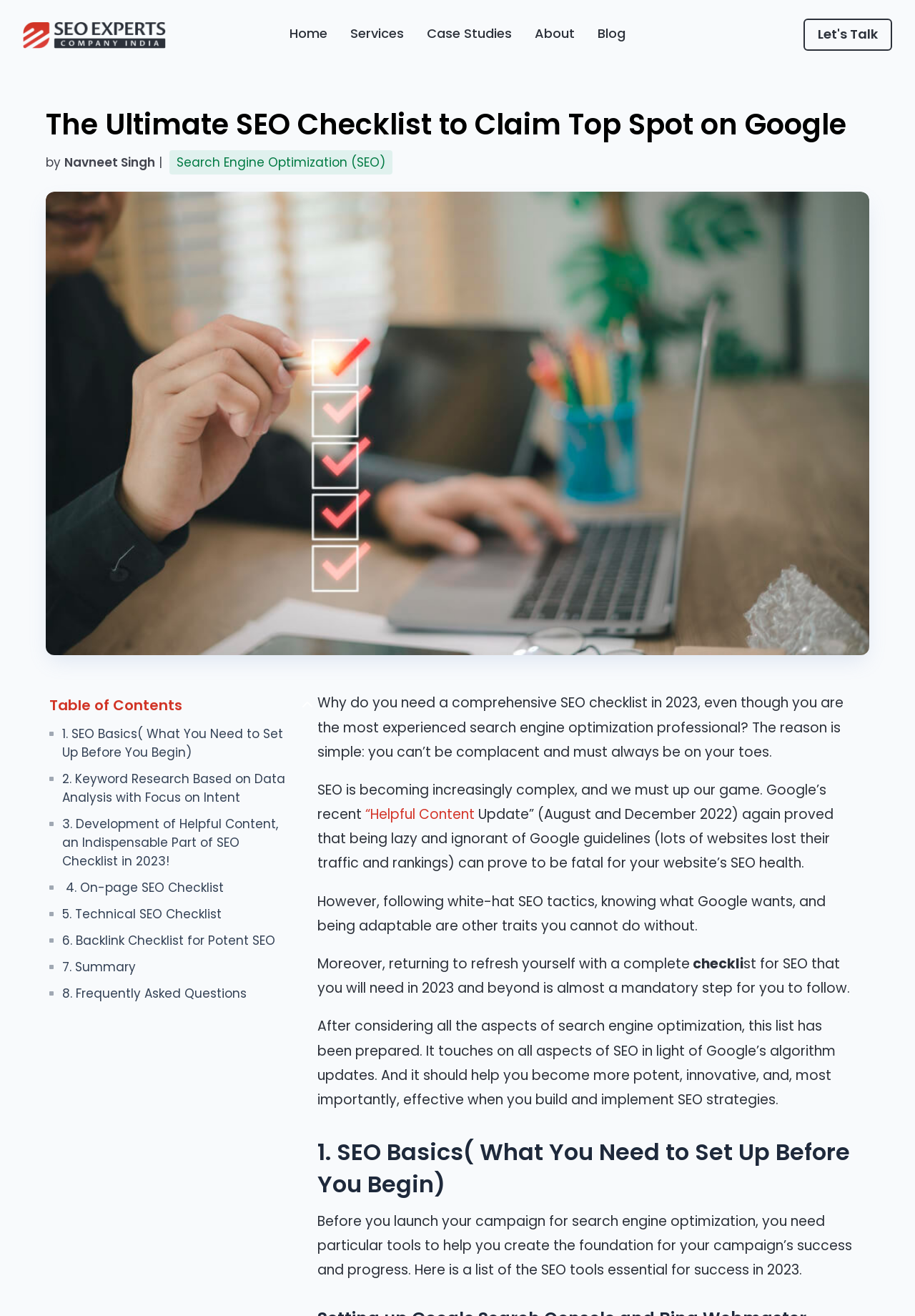Could you determine the bounding box coordinates of the clickable element to complete the instruction: "Click the '1. SEO Basics( What You Need to Set Up Before You Begin)' link"? Provide the coordinates as four float numbers between 0 and 1, i.e., [left, top, right, bottom].

[0.068, 0.551, 0.32, 0.579]